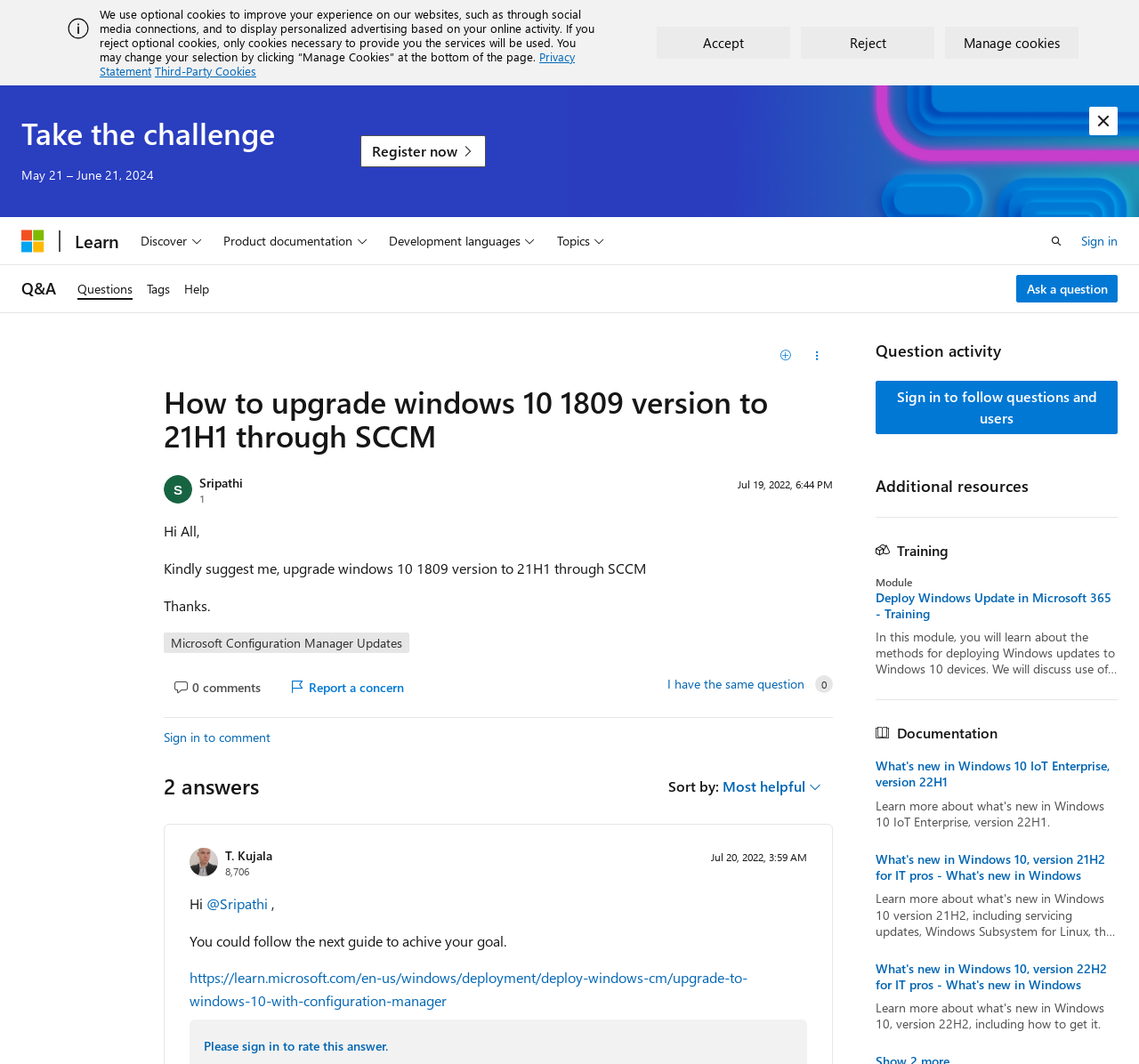Please give the bounding box coordinates of the area that should be clicked to fulfill the following instruction: "View question activity". The coordinates should be in the format of four float numbers from 0 to 1, i.e., [left, top, right, bottom].

[0.769, 0.321, 0.981, 0.338]